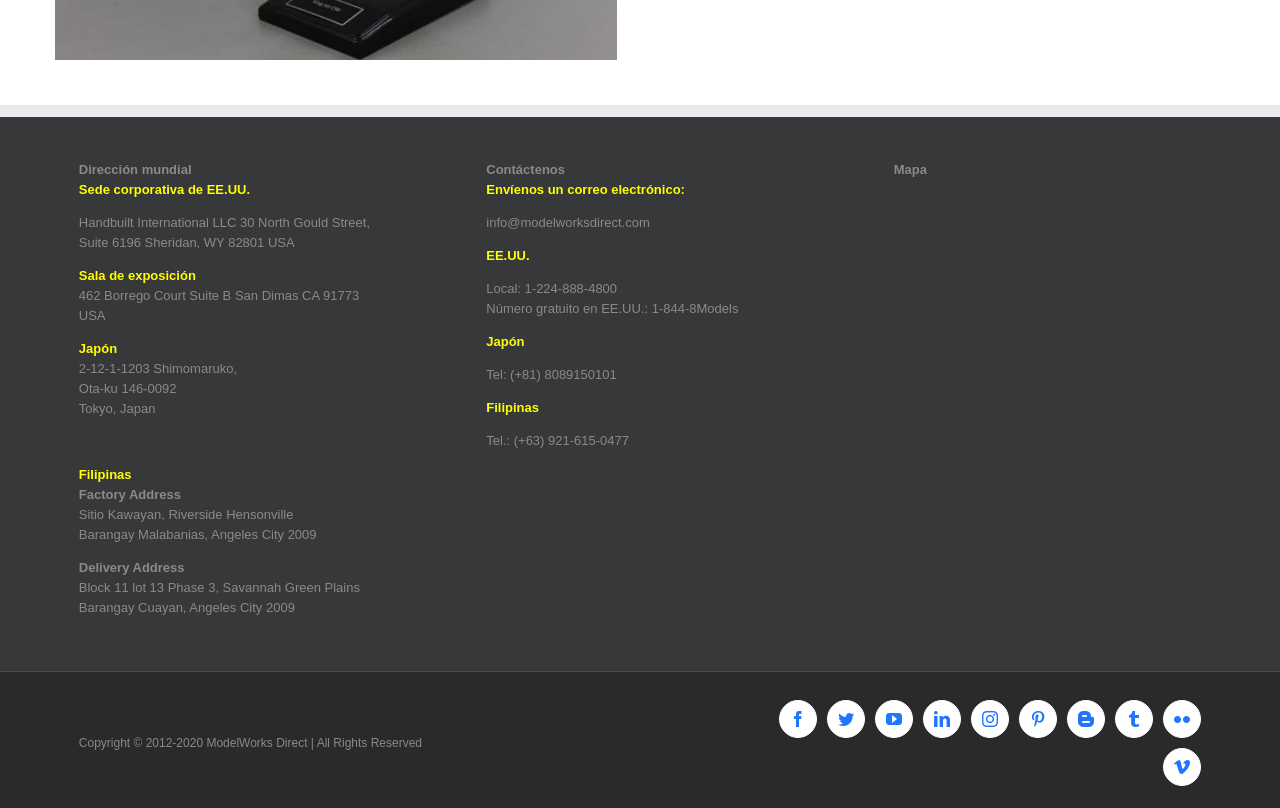With reference to the image, please provide a detailed answer to the following question: What is the phone number for the Japan office?

I found the answer by looking at the section labeled 'Japón' which contains the phone number 'Tel: (+81) 8089150101'.